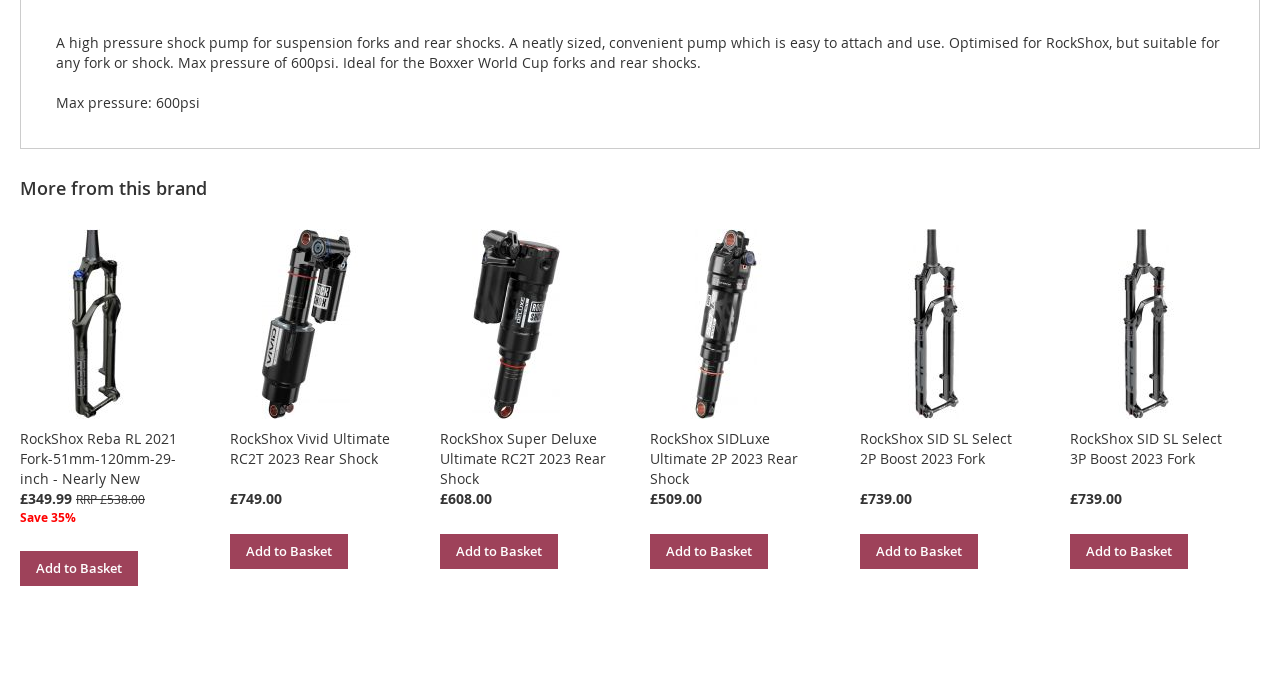Please identify the bounding box coordinates of the clickable area that will fulfill the following instruction: "Add RockShox SID SL Select 3P Boost 2023 Fork to basket". The coordinates should be in the format of four float numbers between 0 and 1, i.e., [left, top, right, bottom].

[0.836, 0.764, 0.928, 0.814]